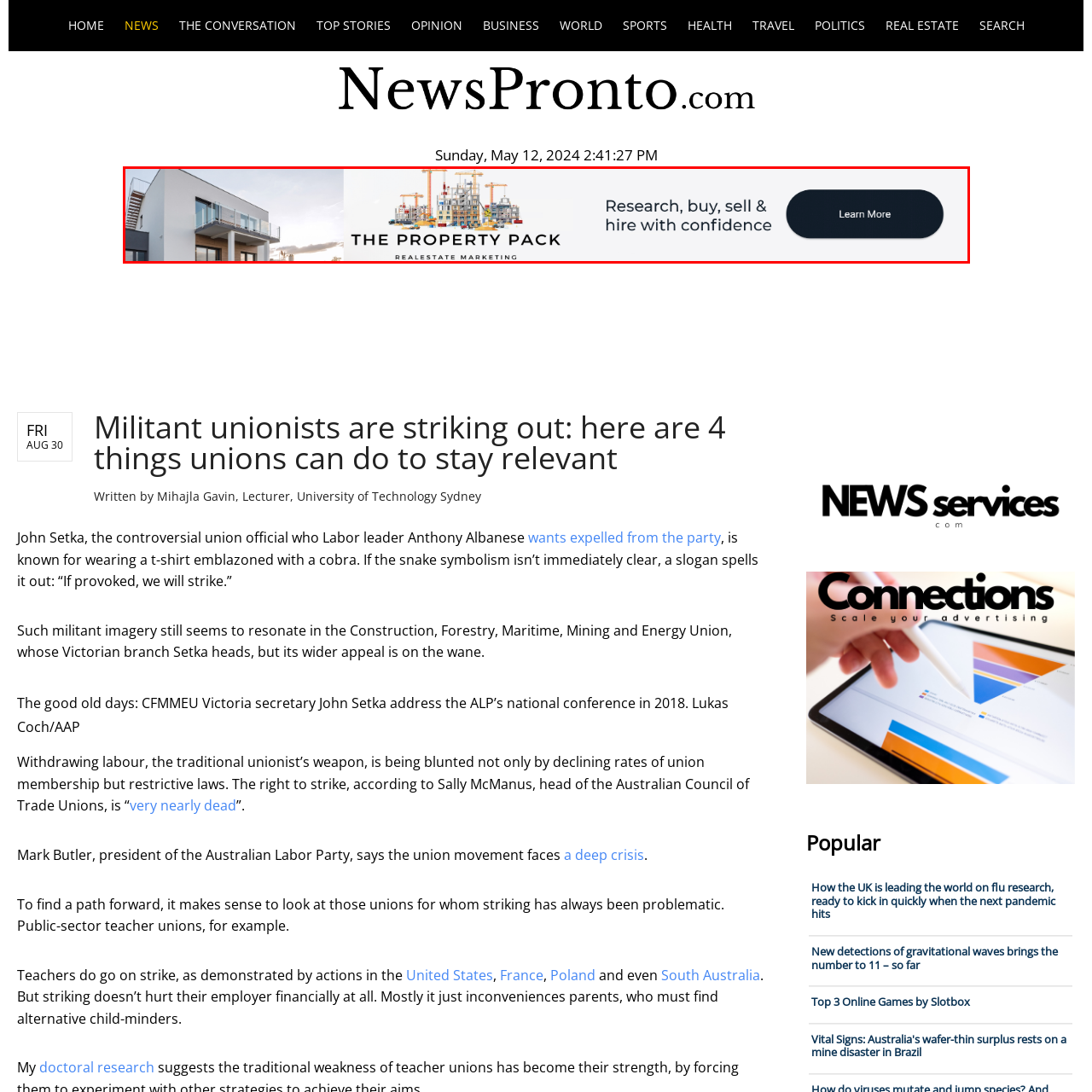View the portion of the image inside the red box and respond to the question with a succinct word or phrase: What is symbolized by the cranes in the graphic?

Ongoing development and growth